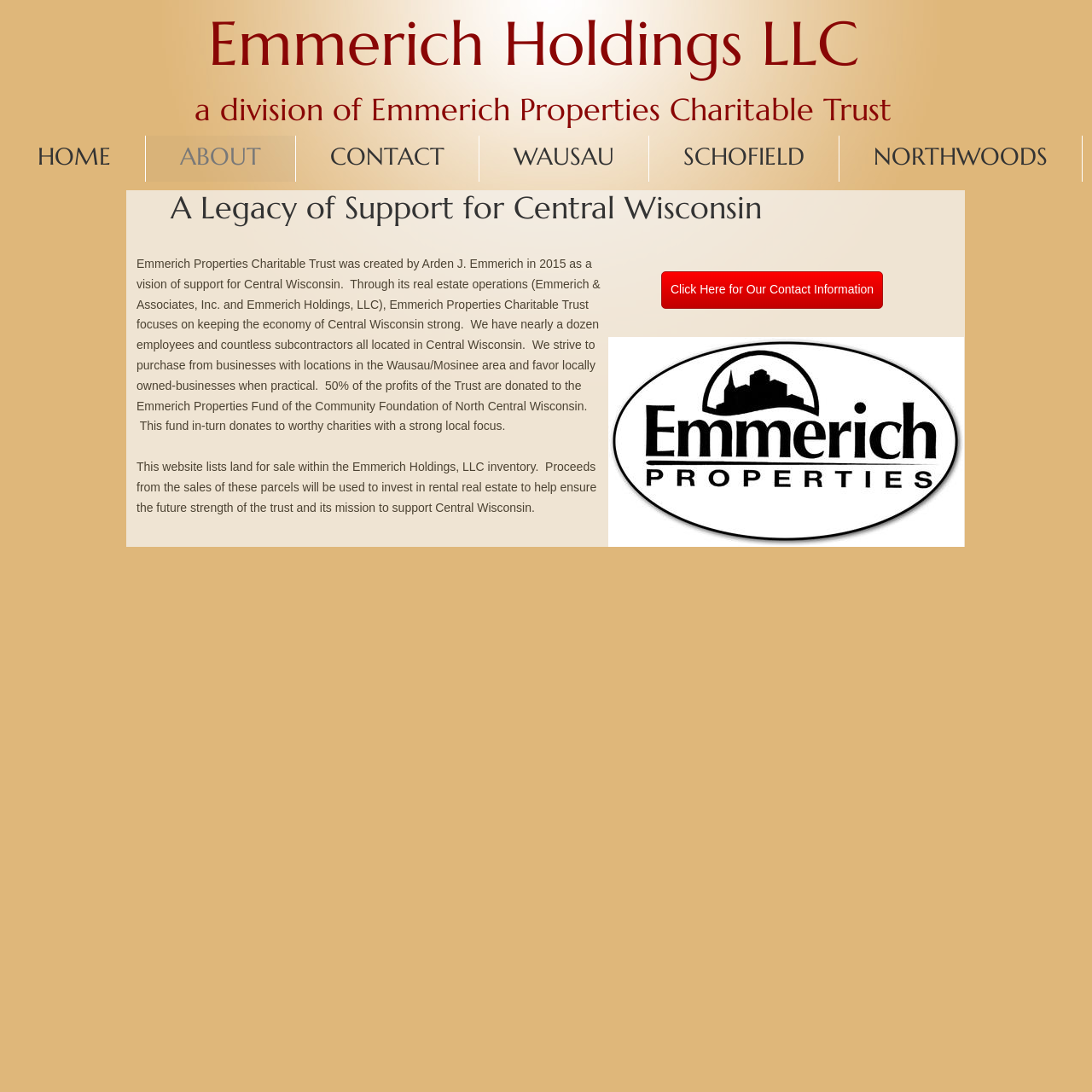What is the purpose of the trust? Based on the screenshot, please respond with a single word or phrase.

Support Central Wisconsin